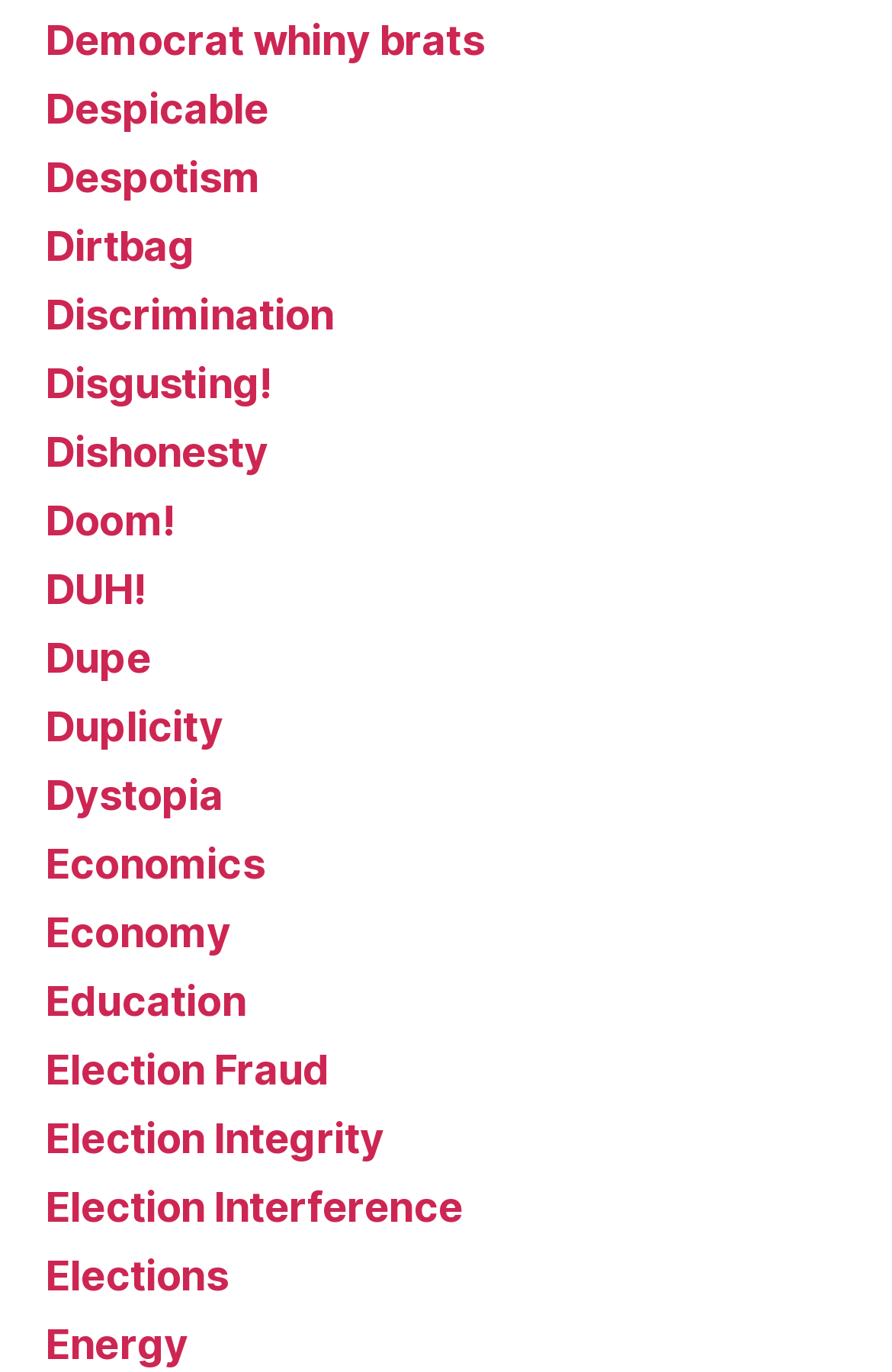How many links start with the letter 'D'?
Please provide a single word or phrase as your answer based on the image.

9